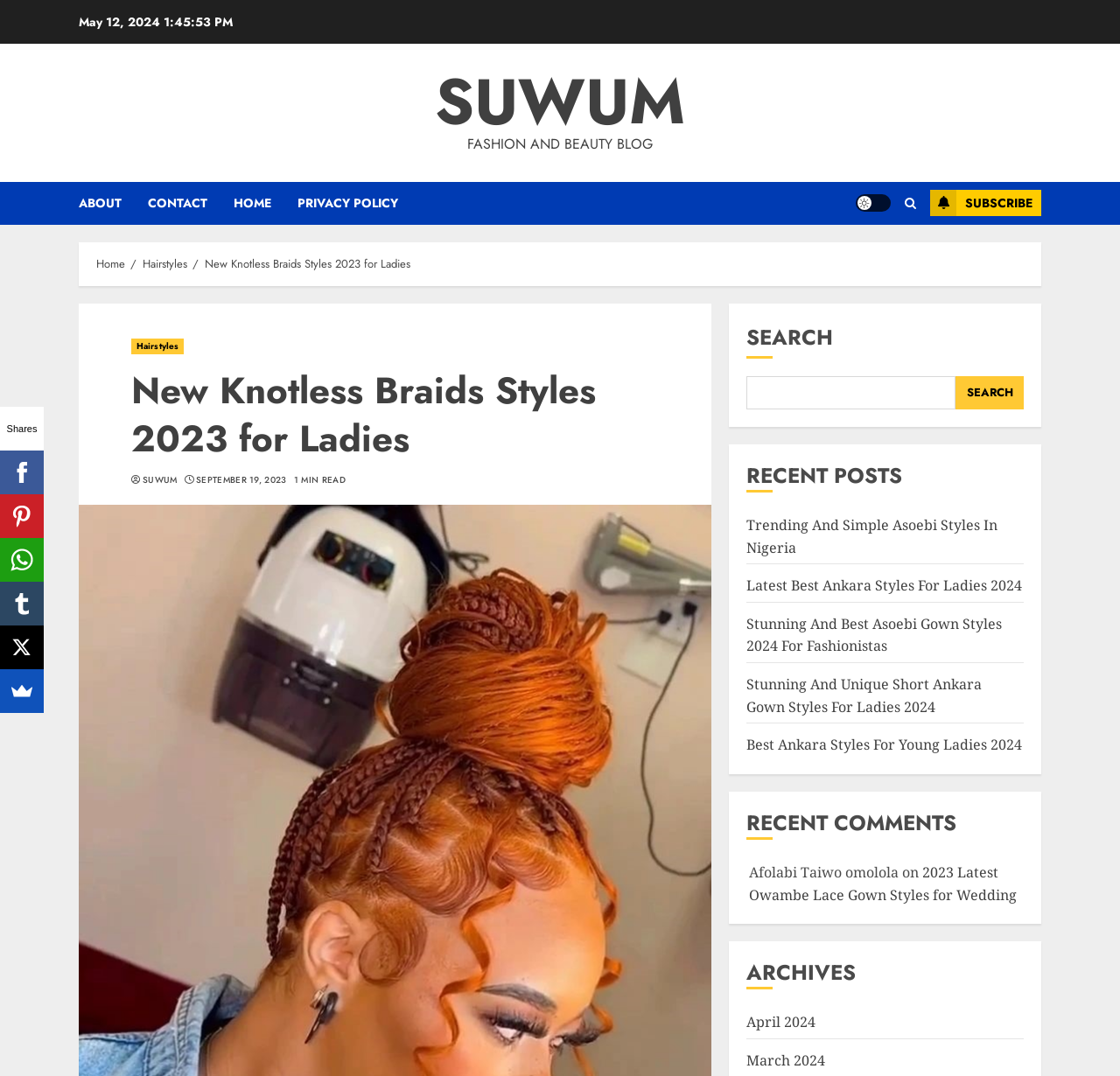Pinpoint the bounding box coordinates for the area that should be clicked to perform the following instruction: "Share on Facebook".

[0.0, 0.419, 0.039, 0.459]